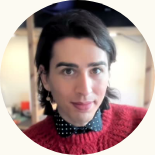What is the color of the sweater Thomas is wearing?
From the image, provide a succinct answer in one word or a short phrase.

Bright red